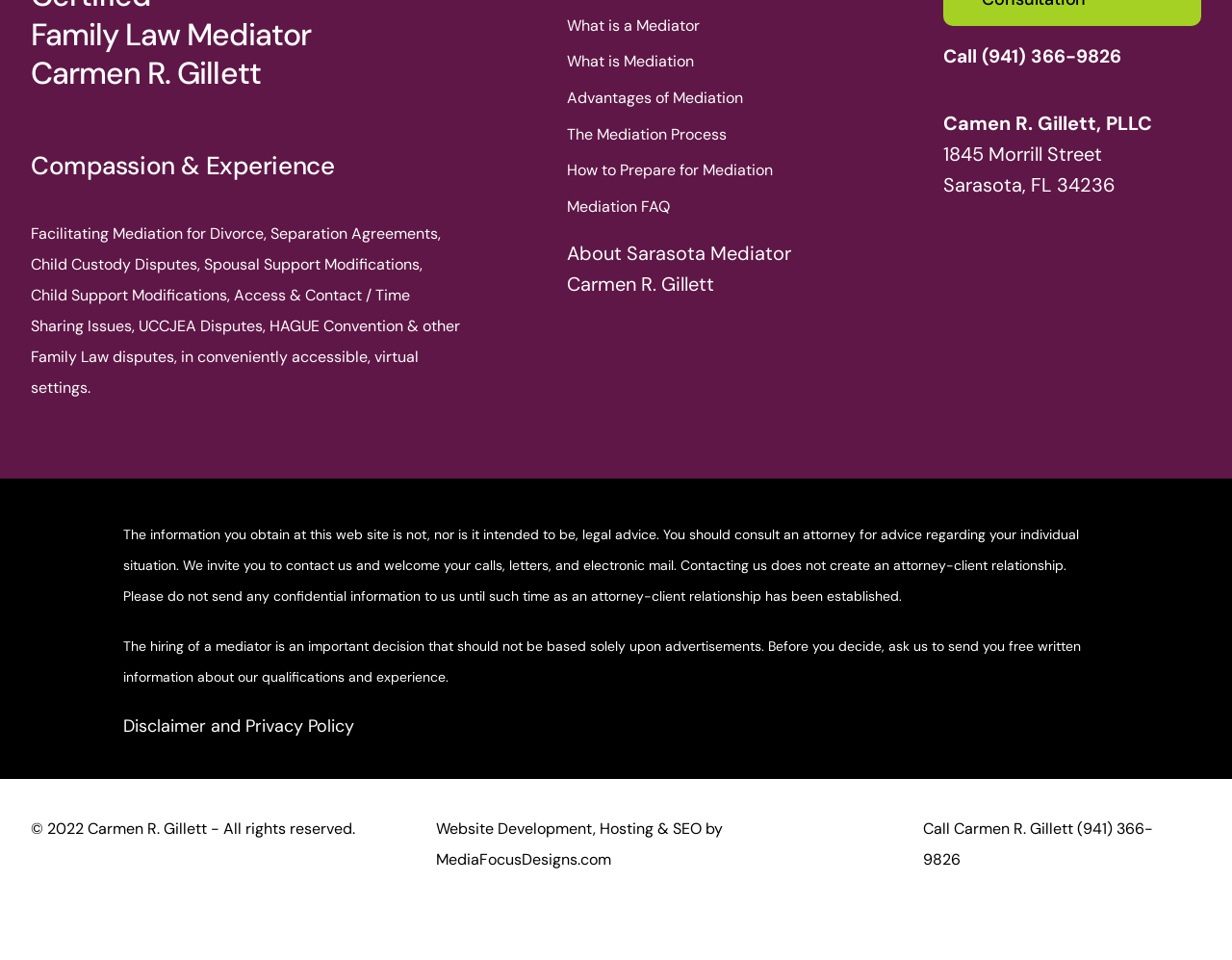Observe the image and answer the following question in detail: What is the profession of Carmen R. Gillett?

The answer can be found by looking at the link 'About Sarasota Mediator Carmen R. Gillett' which suggests that Carmen R. Gillett is a mediator.